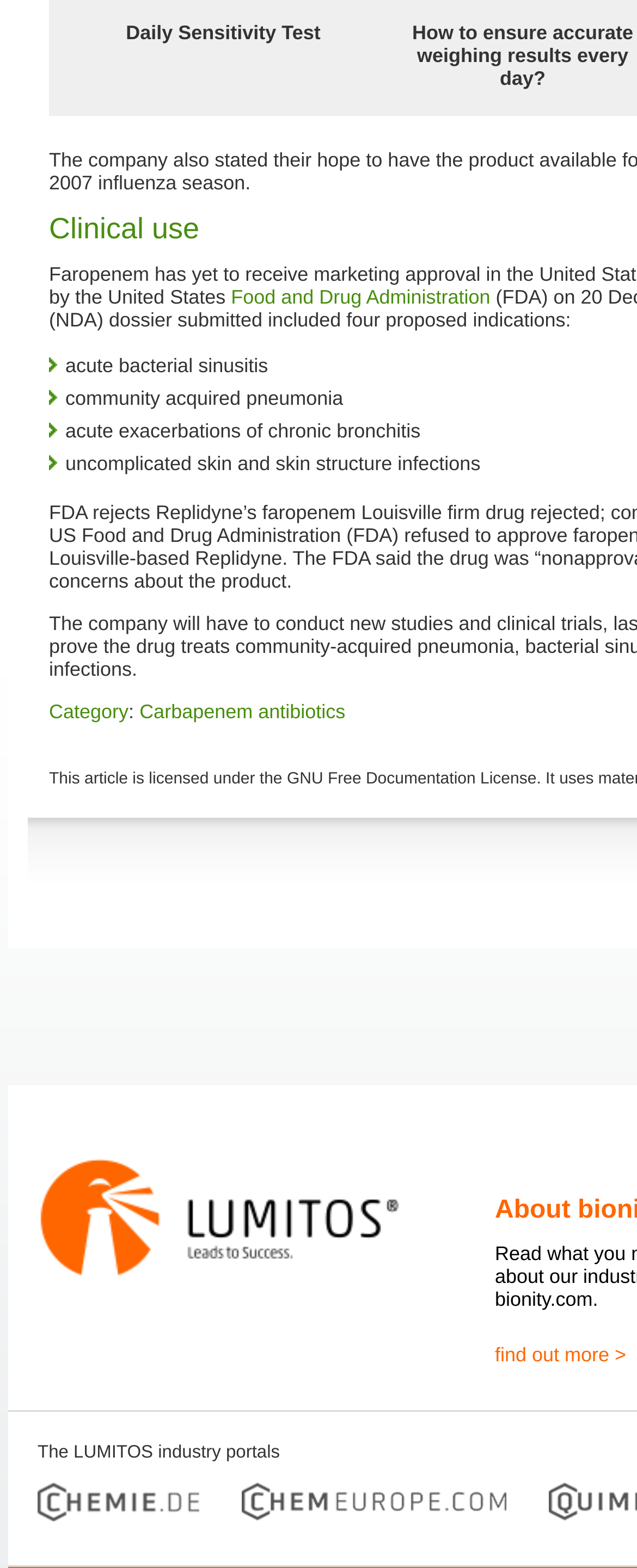Utilize the details in the image to thoroughly answer the following question: What is the name of the test mentioned?

The link 'Daily Sensitivity Test' and the adjacent heading 'Daily Sensitivity Test' suggest that the name of the test mentioned is Daily Sensitivity Test.